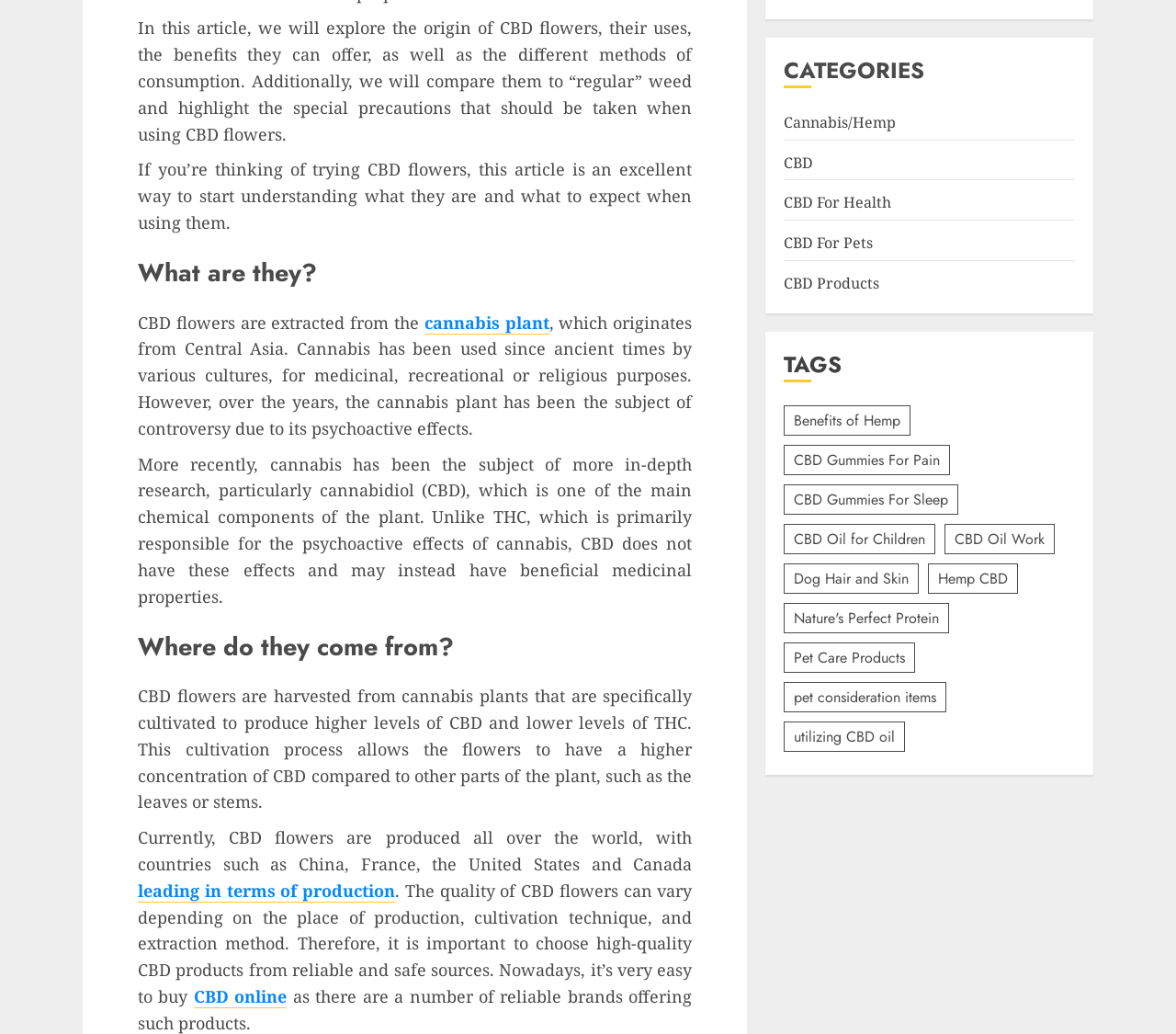Use a single word or phrase to answer the following:
What is the difference between CBD and THC?

CBD has no psychoactive effects